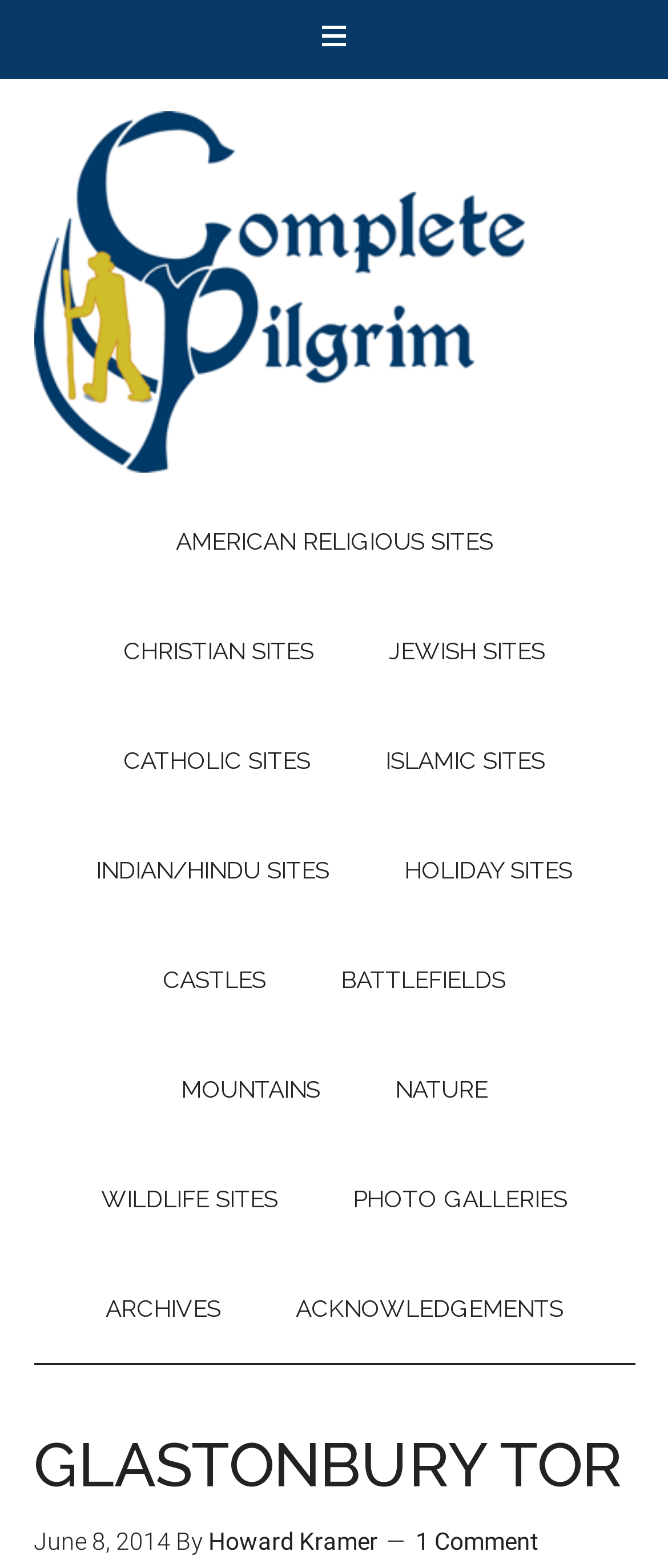Locate the coordinates of the bounding box for the clickable region that fulfills this instruction: "check the comments".

[0.622, 0.974, 0.806, 0.992]